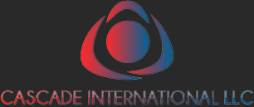Generate an in-depth description of the image you see.

The image features the logo of Cascade International, LLC, displayed prominently in a sleek and modern design. The logo incorporates a circular element at its center, surrounded by a stylized triangular form that evokes a sense of innovation and professionalism. The color scheme blends shades of red and blue, creating a vibrant contrast that catches the eye. This logo is part of the branding for Cascade International, LLC, a company likely focused on antivirus solutions and technology services, underscoring its commitment to security and cutting-edge technology. The overall aesthetic communicates reliability and technological advancement, making it a fitting visual representation for the company.